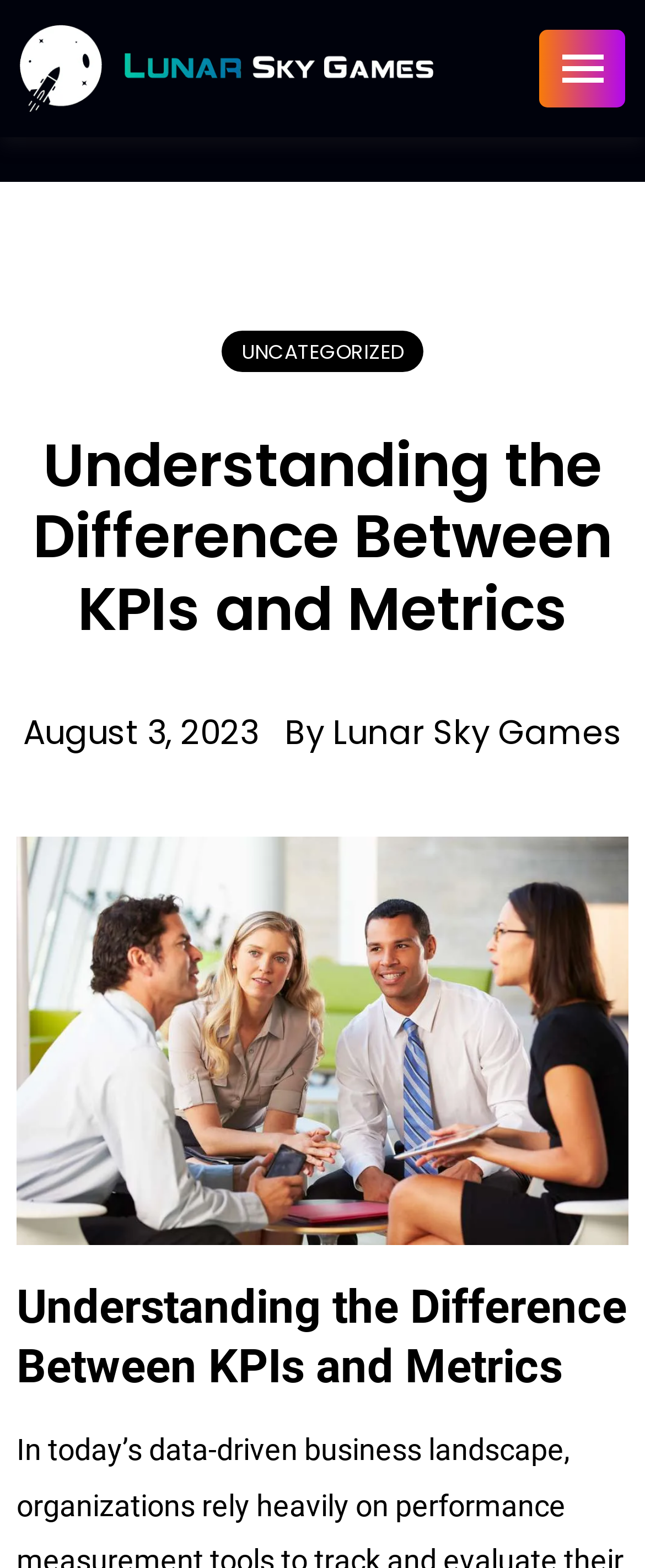Who is the author of the article?
Based on the screenshot, provide your answer in one word or phrase.

Lunar Sky Games